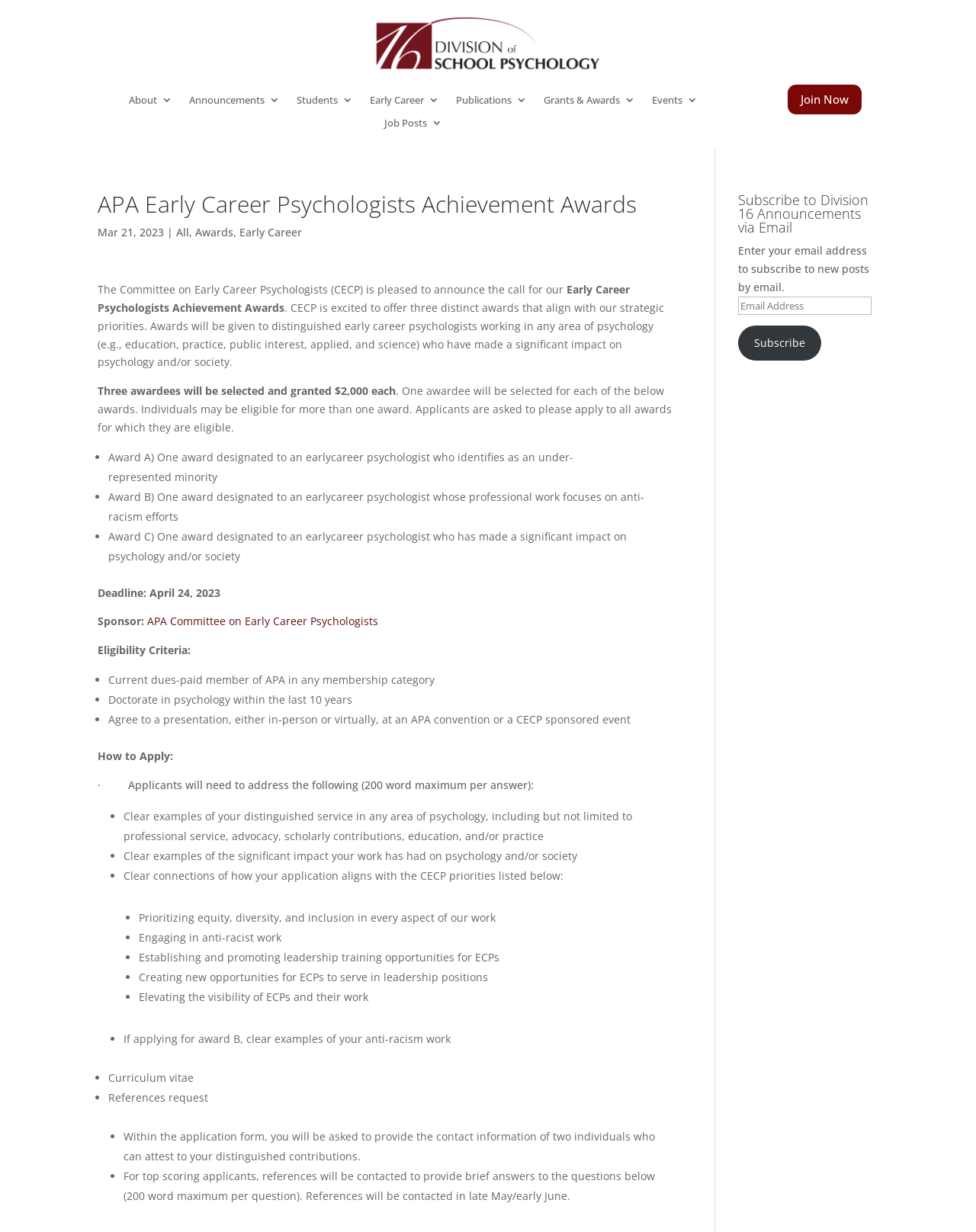Extract the bounding box coordinates for the described element: "Early Career". The coordinates should be represented as four float numbers between 0 and 1: [left, top, right, bottom].

[0.245, 0.183, 0.309, 0.195]